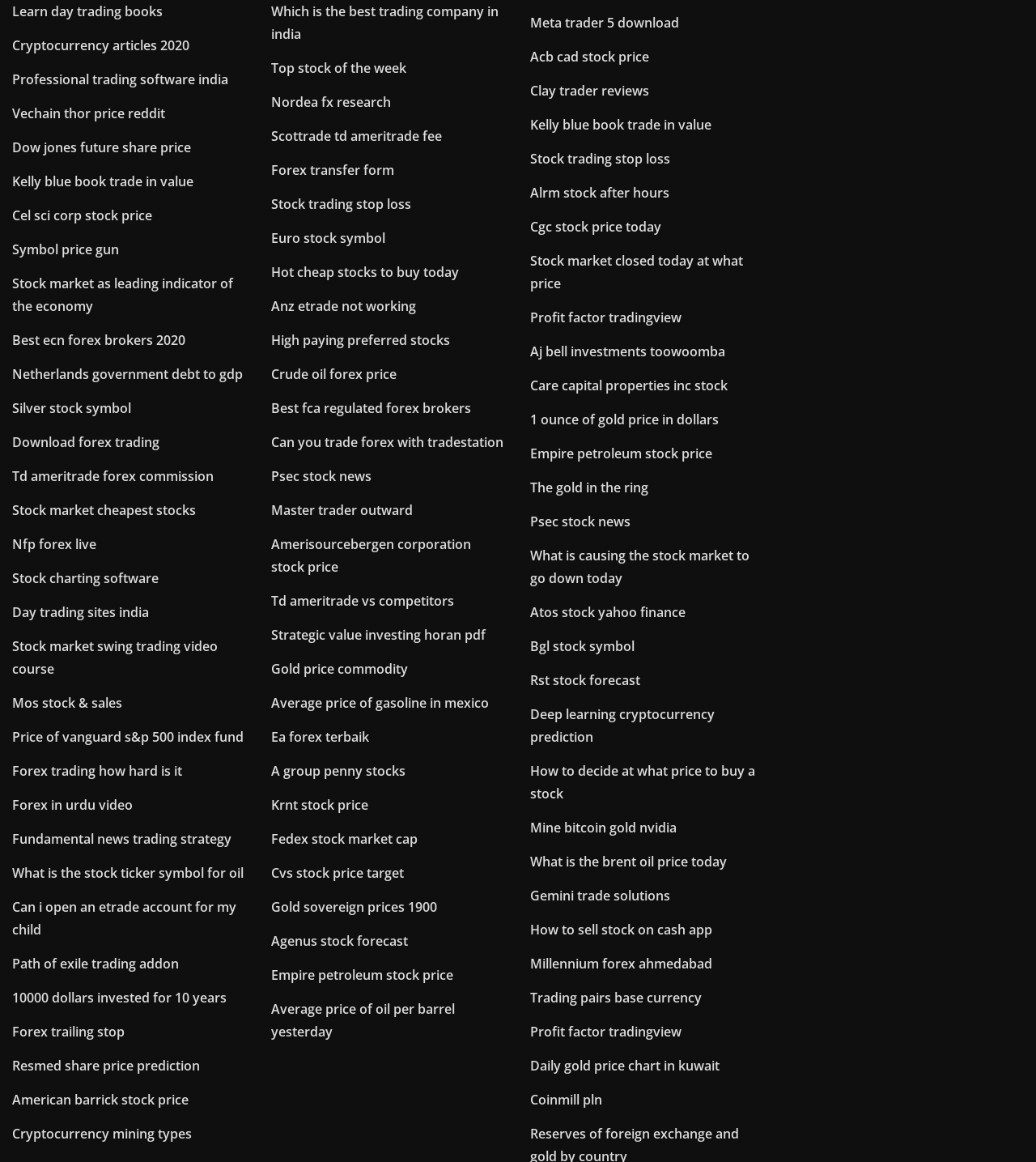Please specify the bounding box coordinates of the clickable section necessary to execute the following command: "Open 'Cryptocurrency articles 2020'".

[0.012, 0.031, 0.183, 0.047]